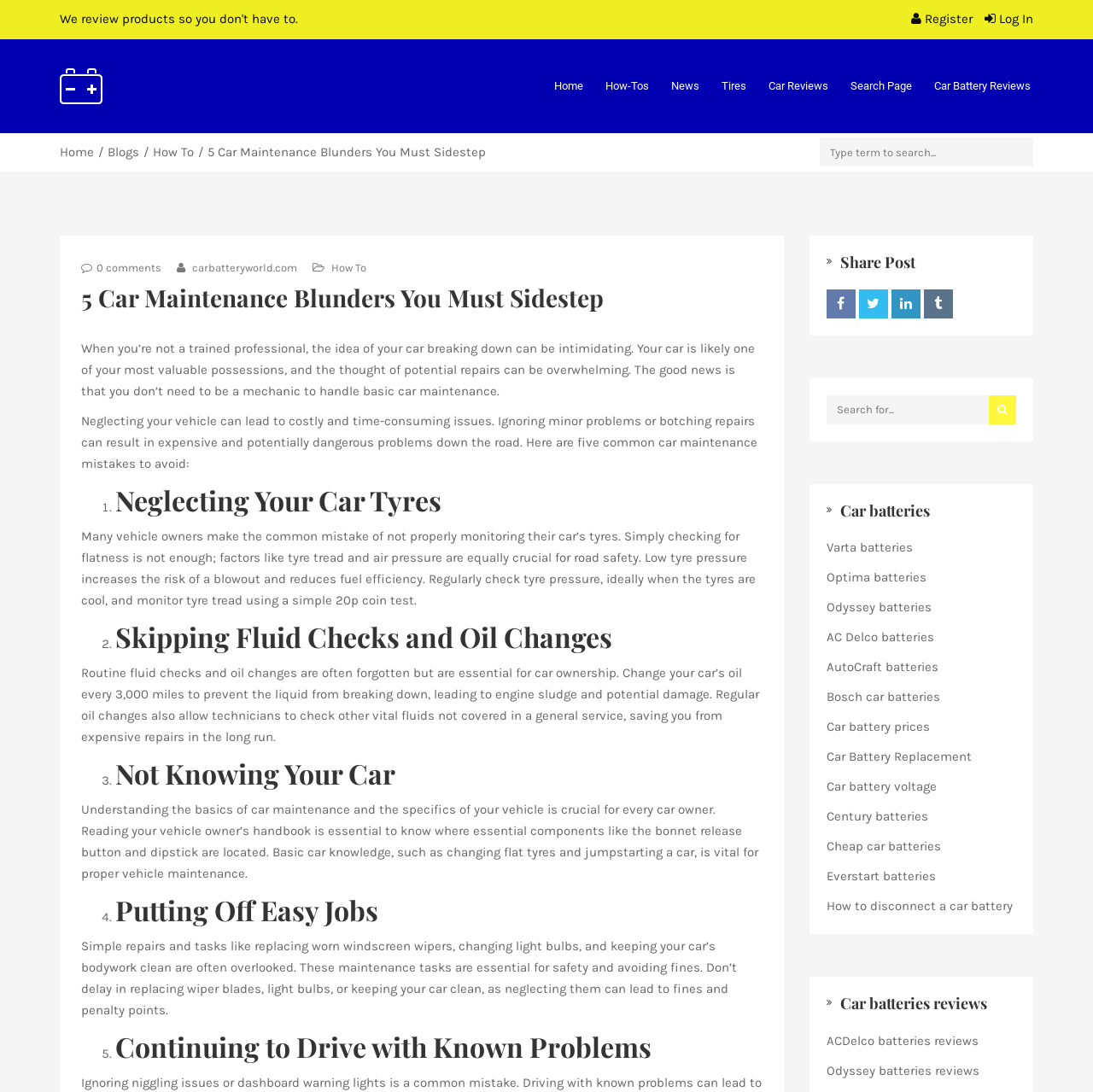Given the following UI element description: "Odyssey batteries", find the bounding box coordinates in the webpage screenshot.

[0.756, 0.547, 0.93, 0.566]